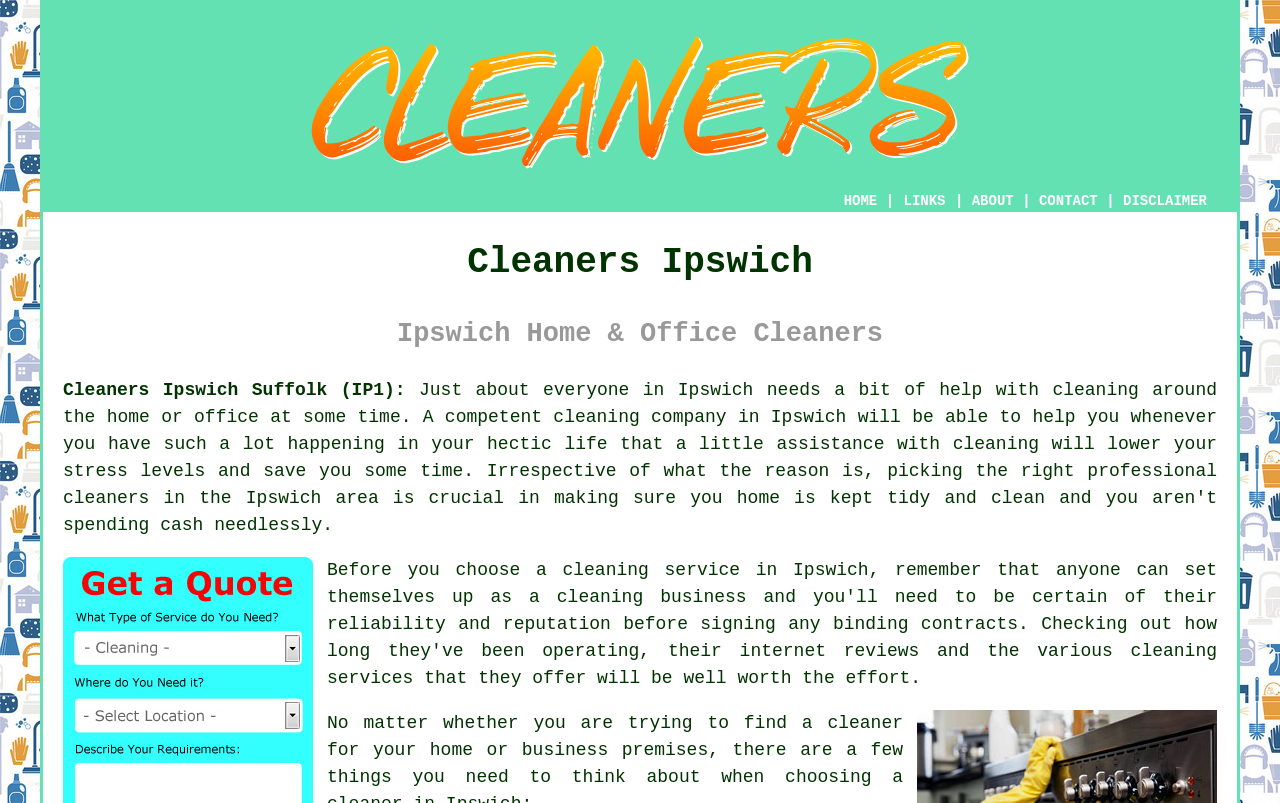Provide the bounding box coordinates of the HTML element described by the text: "cleaners". The coordinates should be in the format [left, top, right, bottom] with values between 0 and 1.

[0.049, 0.608, 0.117, 0.633]